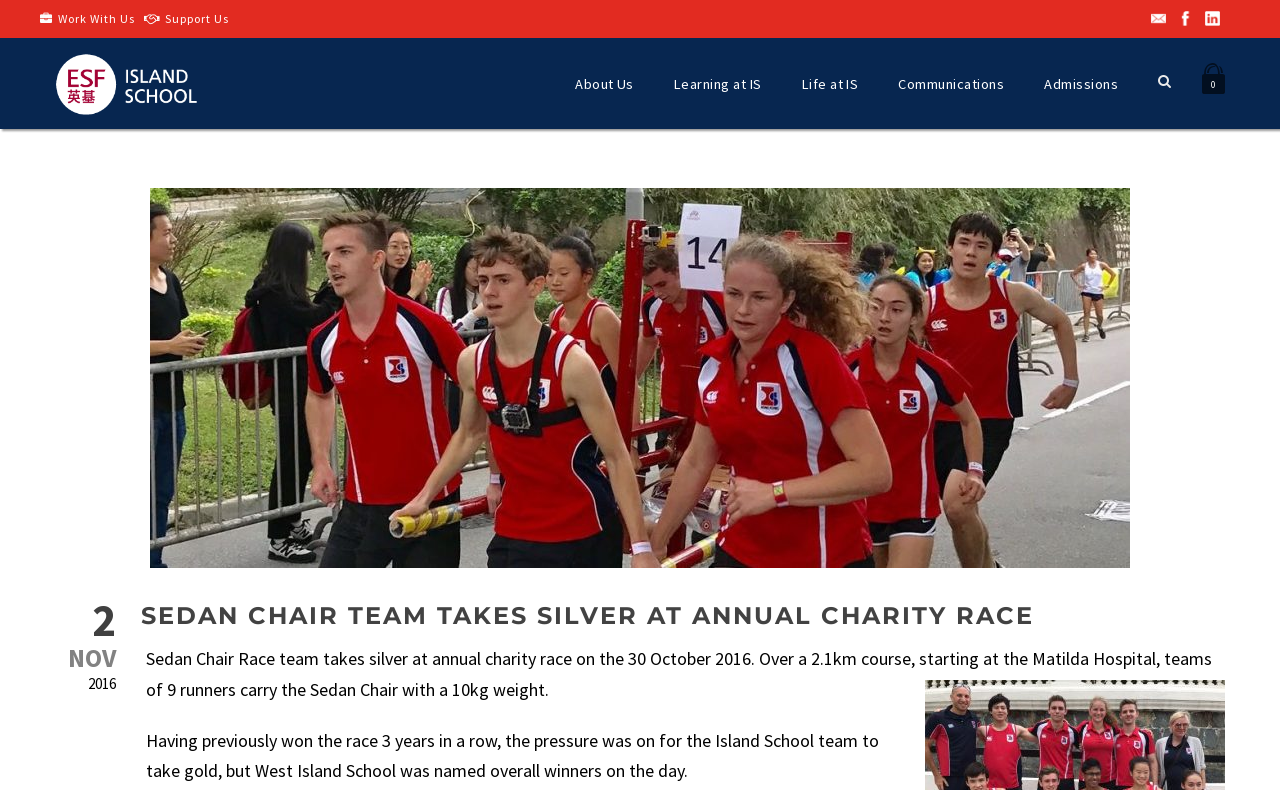Find the bounding box coordinates for the area you need to click to carry out the instruction: "Check Facebook". The coordinates should be four float numbers between 0 and 1, indicated as [left, top, right, bottom].

[0.92, 0.006, 0.932, 0.035]